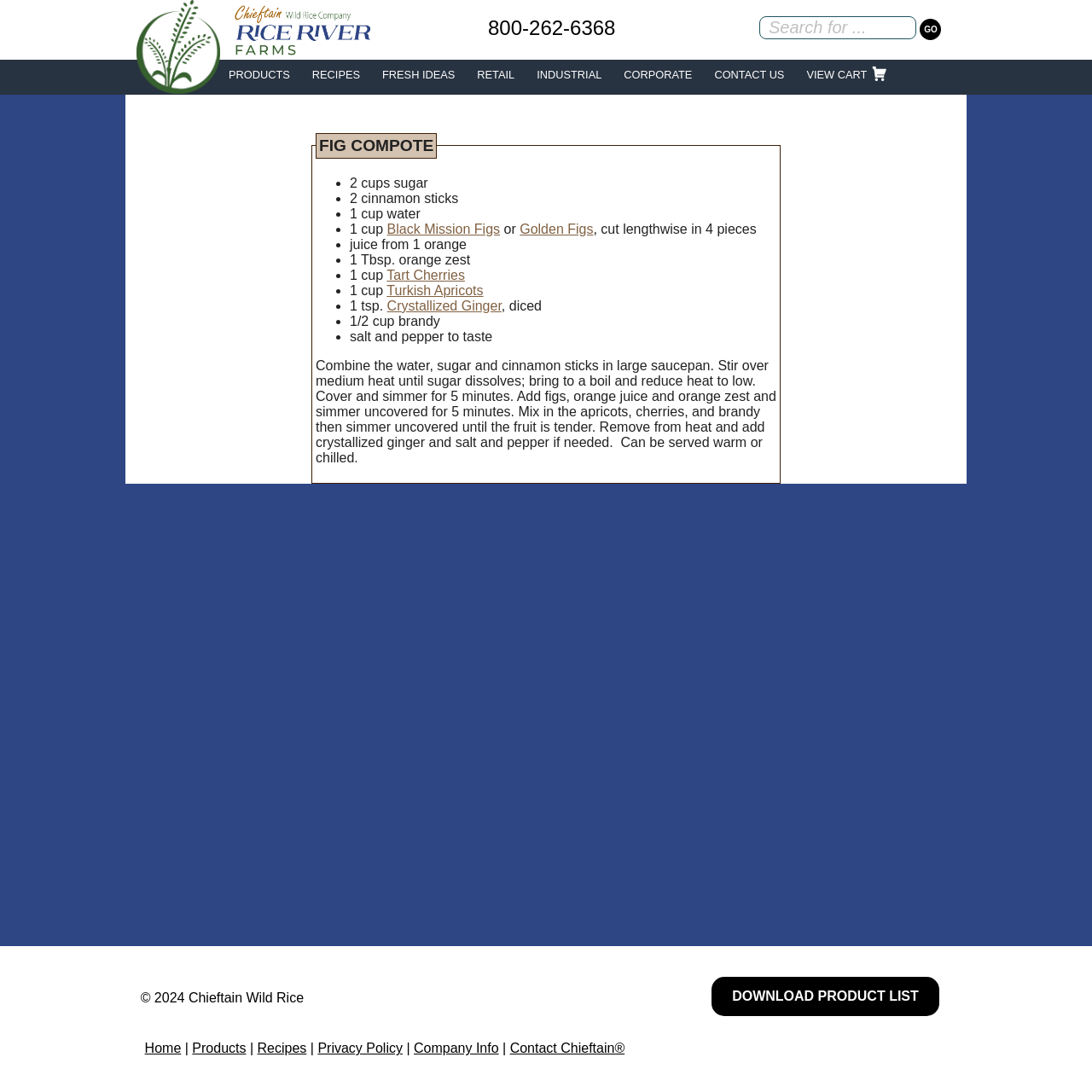Please determine the bounding box coordinates of the element to click in order to execute the following instruction: "Download the product list". The coordinates should be four float numbers between 0 and 1, specified as [left, top, right, bottom].

[0.652, 0.894, 0.86, 0.93]